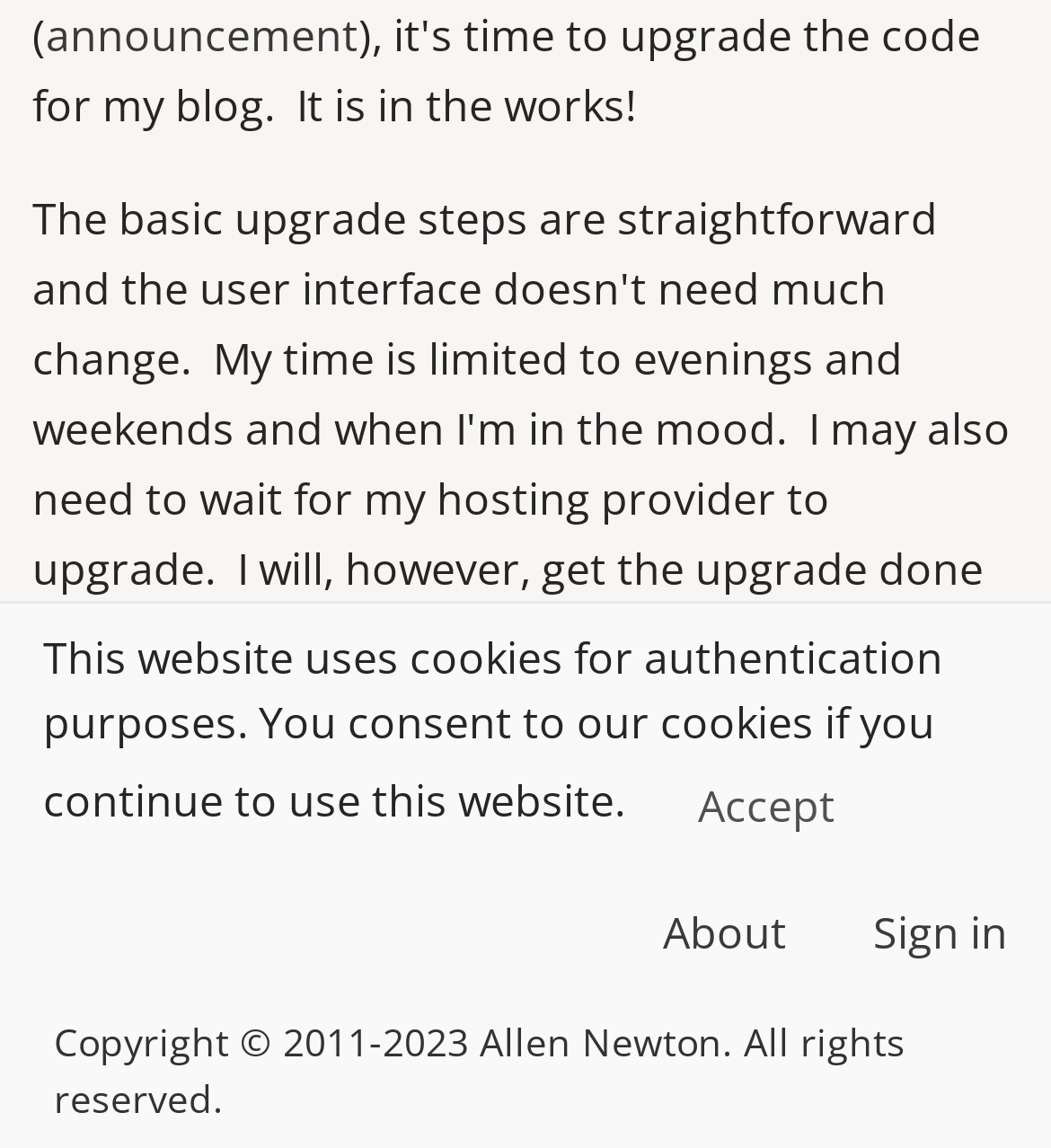Provide the bounding box coordinates of the UI element that matches the description: "Accept".

[0.631, 0.657, 0.828, 0.746]